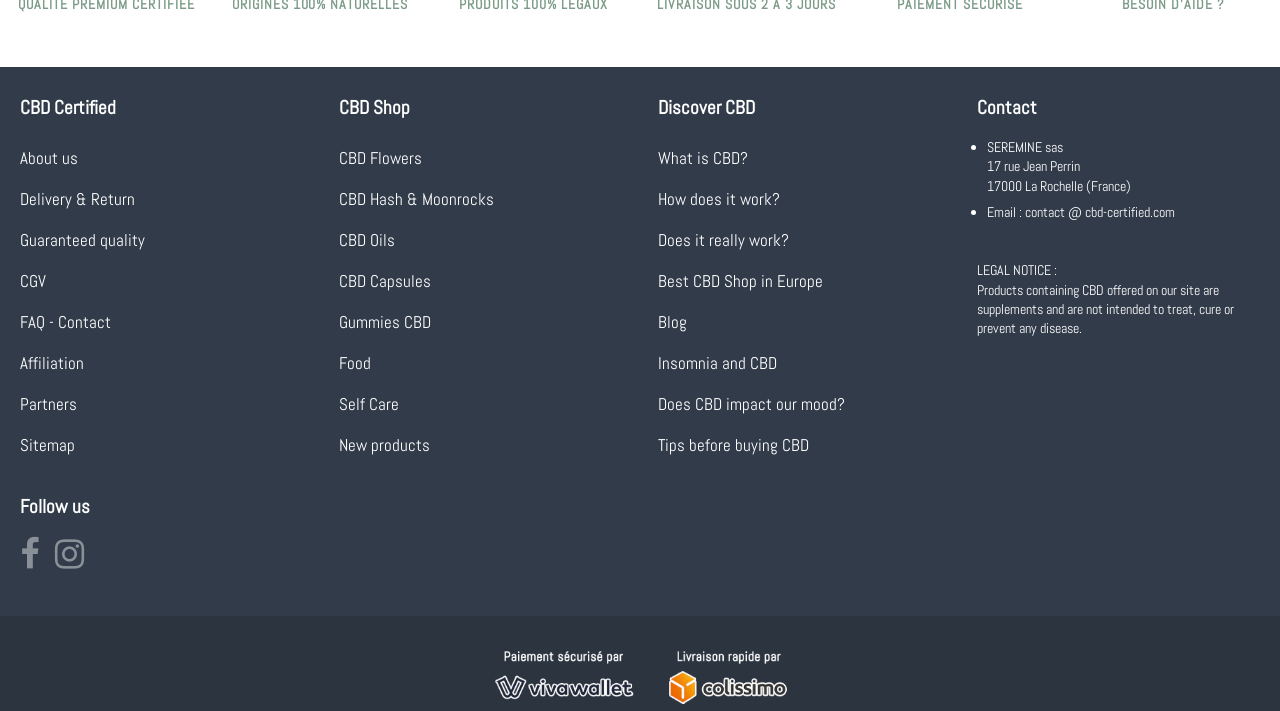Determine the bounding box for the HTML element described here: "Tips before buying CBD". The coordinates should be given as [left, top, right, bottom] with each number being a float between 0 and 1.

[0.514, 0.598, 0.735, 0.656]